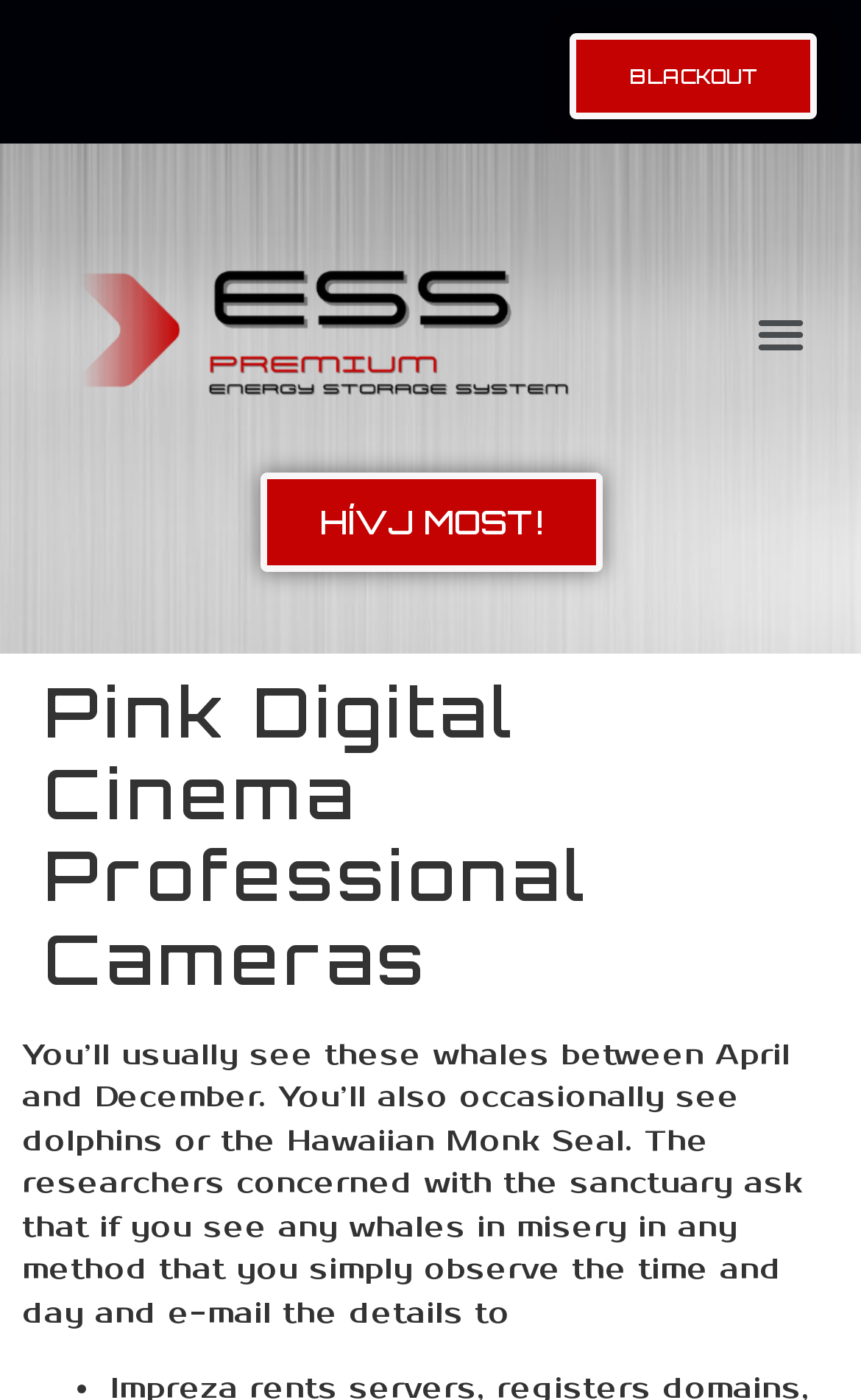Extract the primary heading text from the webpage.

Pink Digital Cinema Professional Cameras